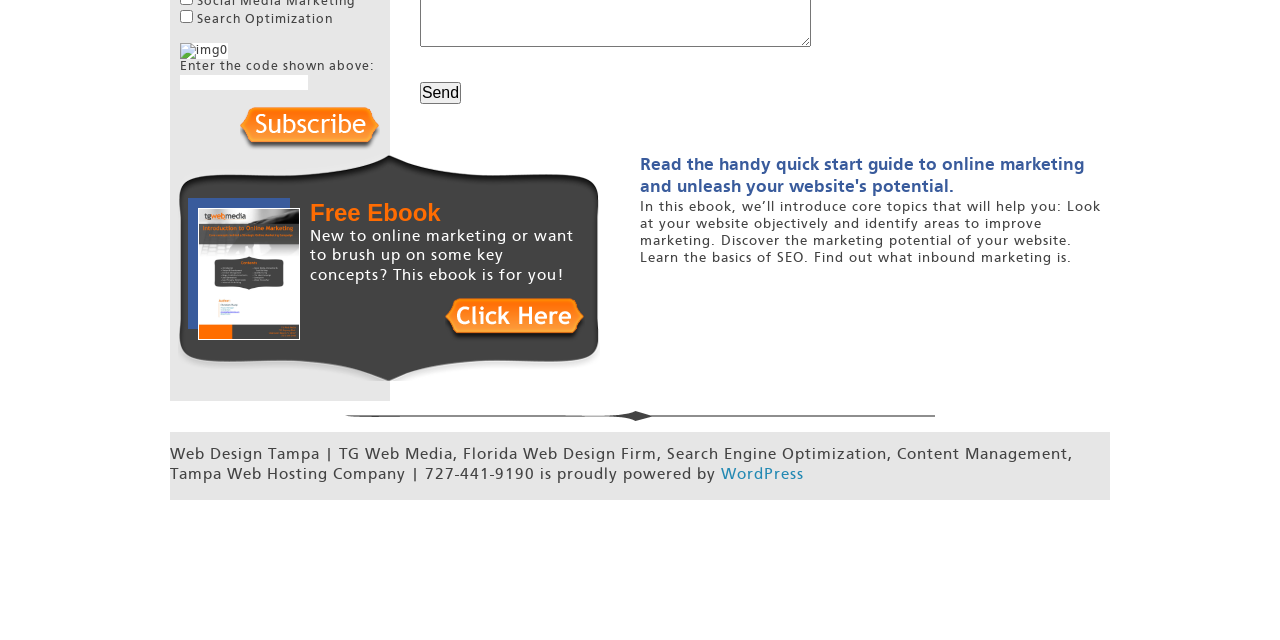Find the bounding box of the UI element described as: "value="Subscribe"". The bounding box coordinates should be given as four float values between 0 and 1, i.e., [left, top, right, bottom].

[0.188, 0.167, 0.297, 0.235]